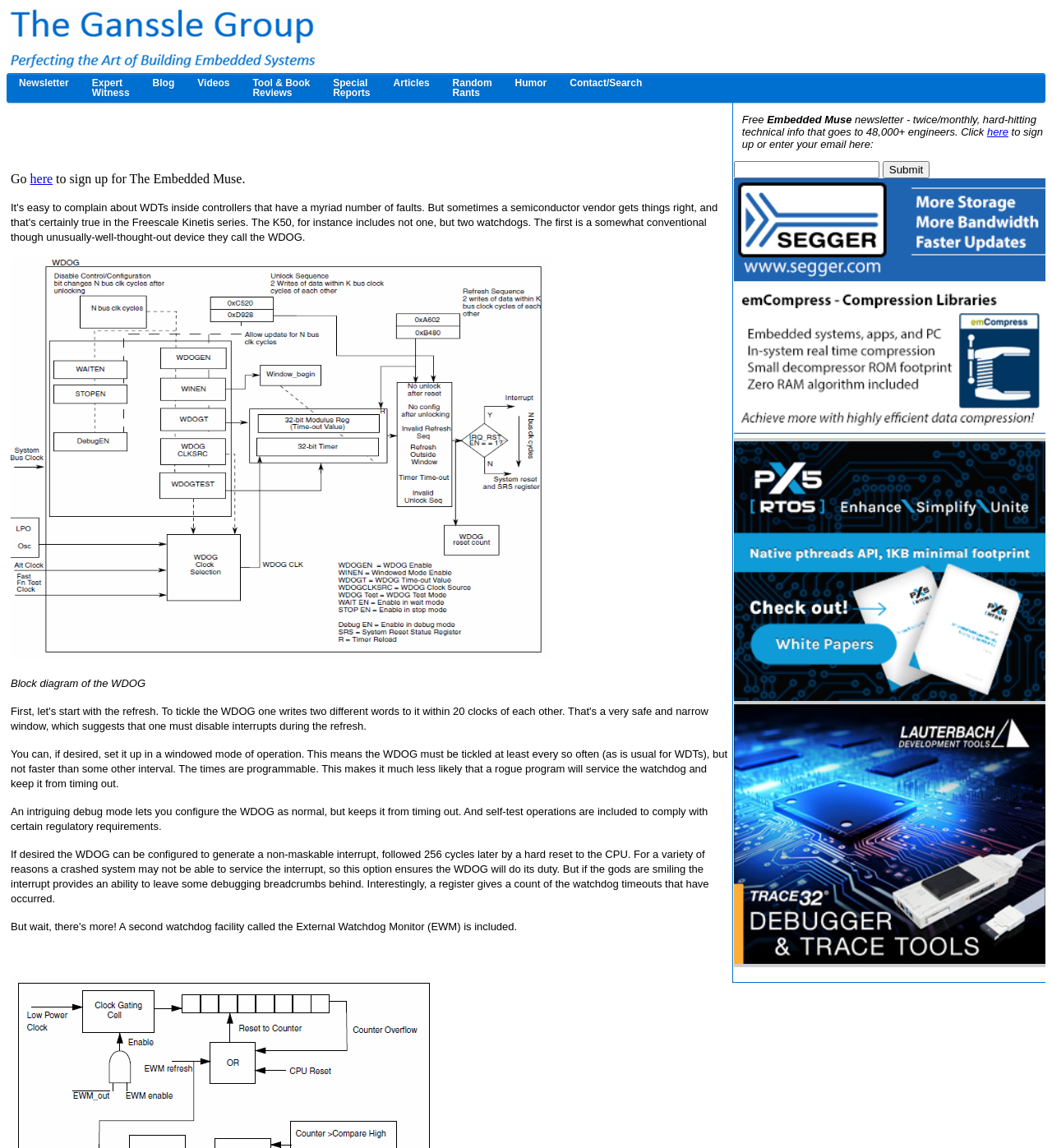Locate the bounding box coordinates of the element I should click to achieve the following instruction: "Click the 'Newsletter' link".

[0.007, 0.064, 0.076, 0.08]